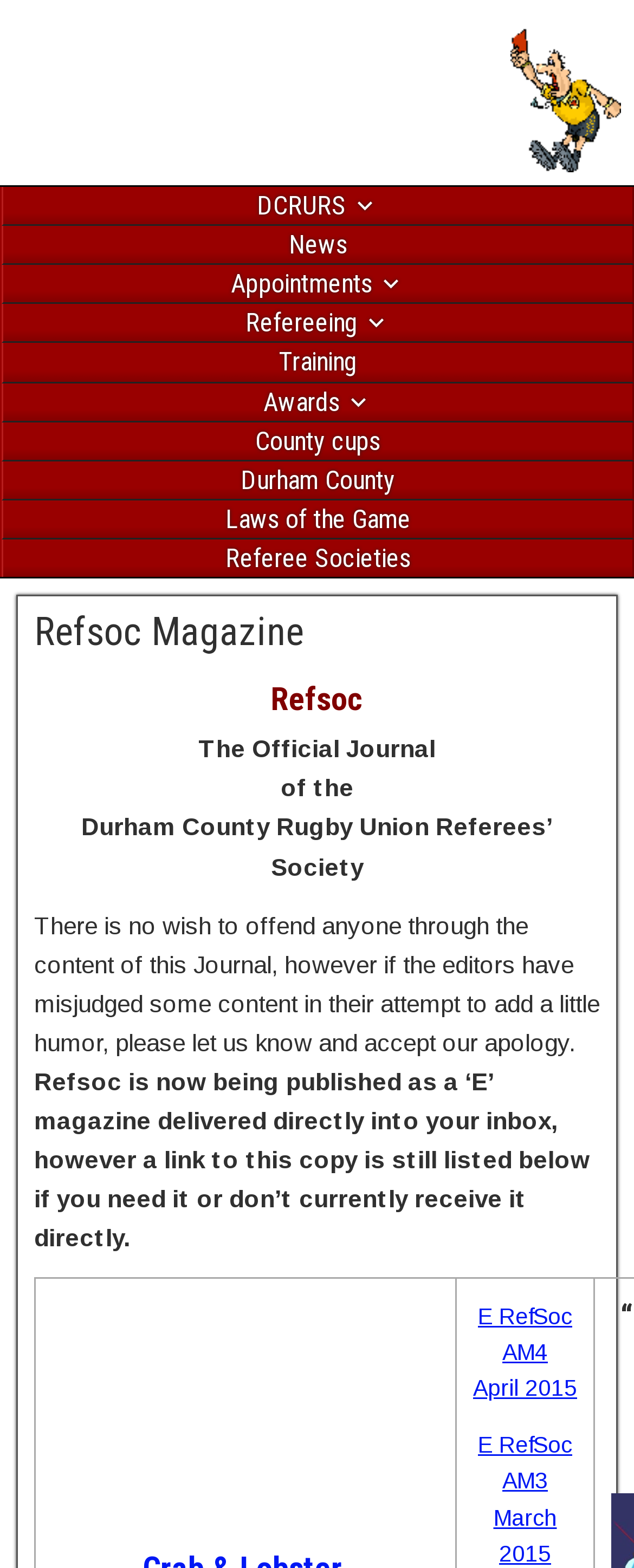Identify the bounding box for the UI element described as: "E RefSoc AM4 April 2015". Ensure the coordinates are four float numbers between 0 and 1, formatted as [left, top, right, bottom].

[0.746, 0.831, 0.91, 0.894]